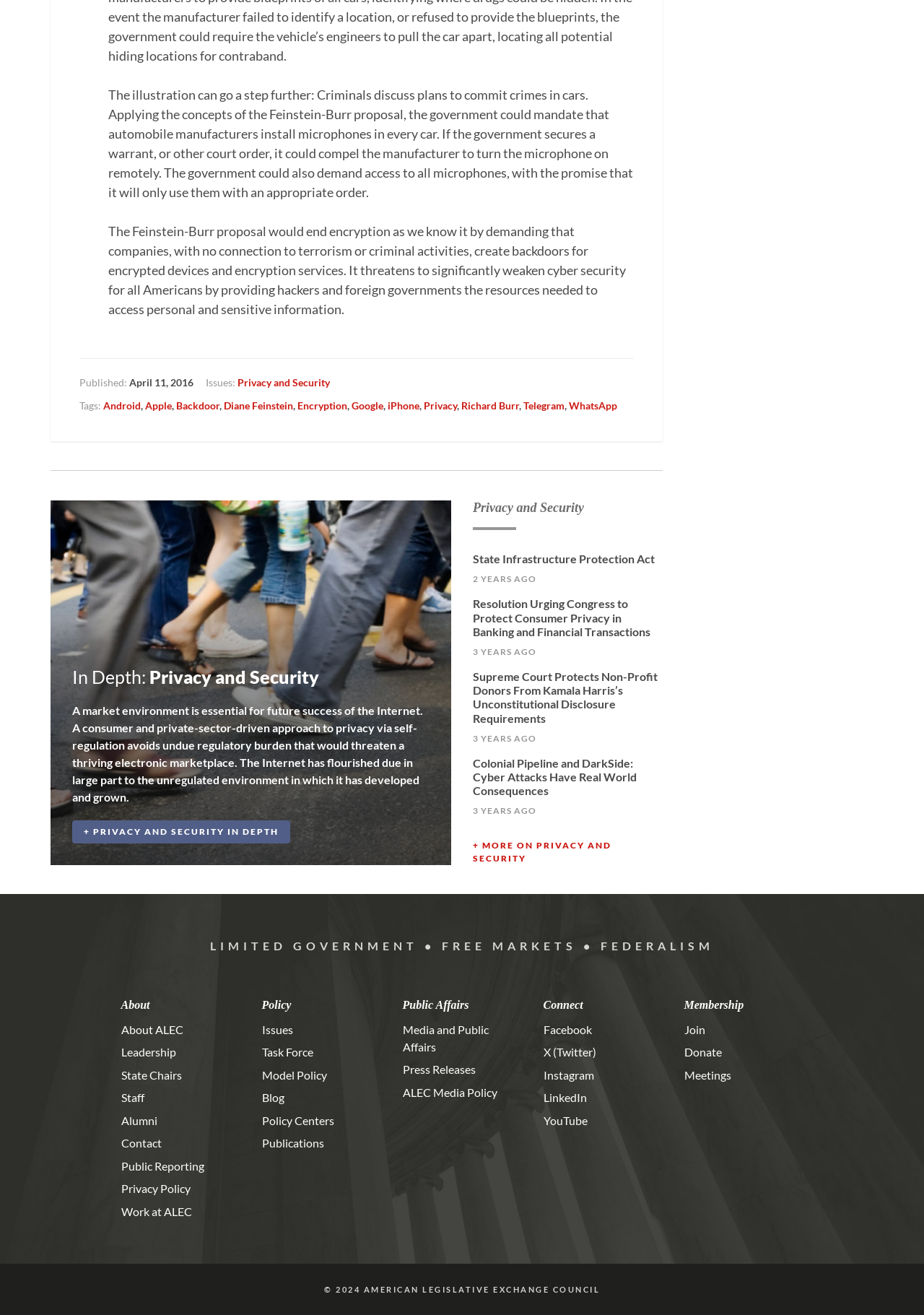Point out the bounding box coordinates of the section to click in order to follow this instruction: "Click on the 'Privacy and Security' link".

[0.257, 0.286, 0.357, 0.295]